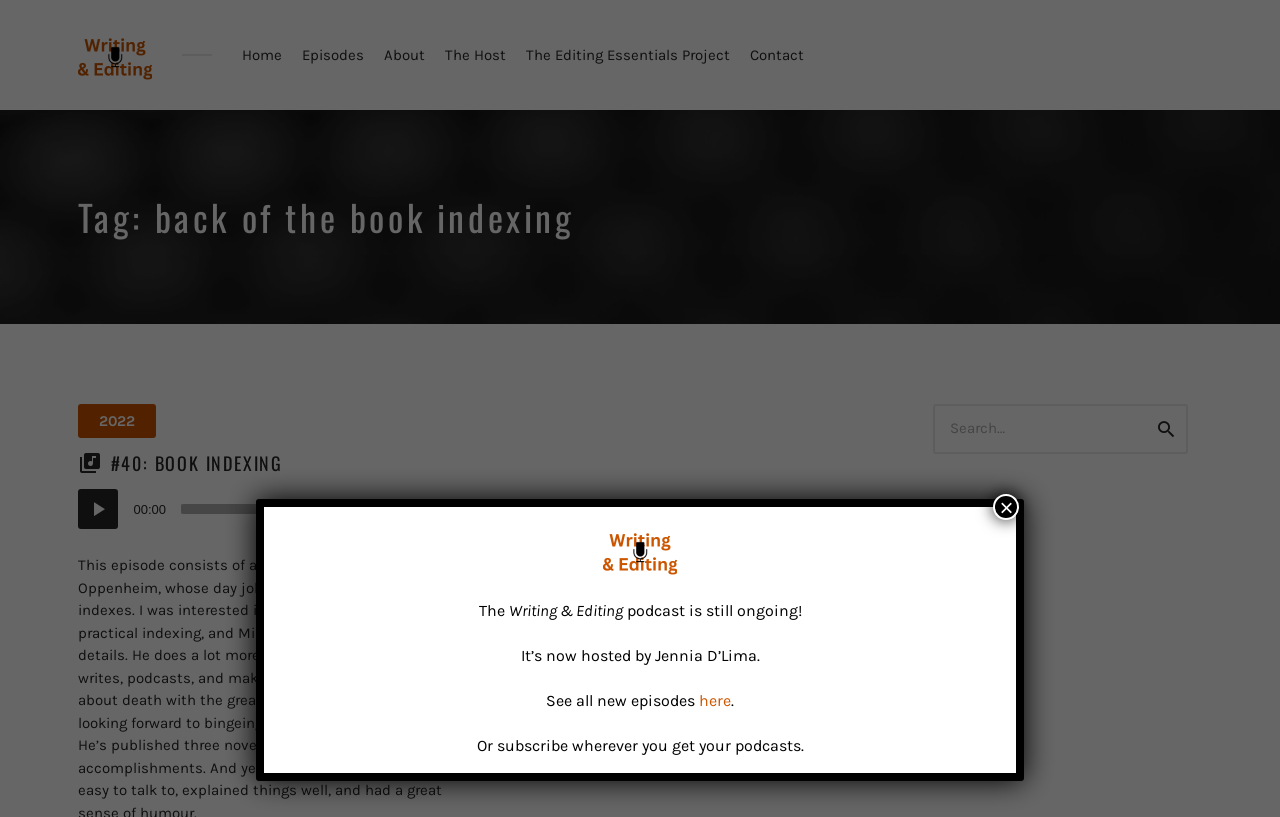Can you show the bounding box coordinates of the region to click on to complete the task described in the instruction: "Click the 'Home' link"?

[0.181, 0.049, 0.228, 0.086]